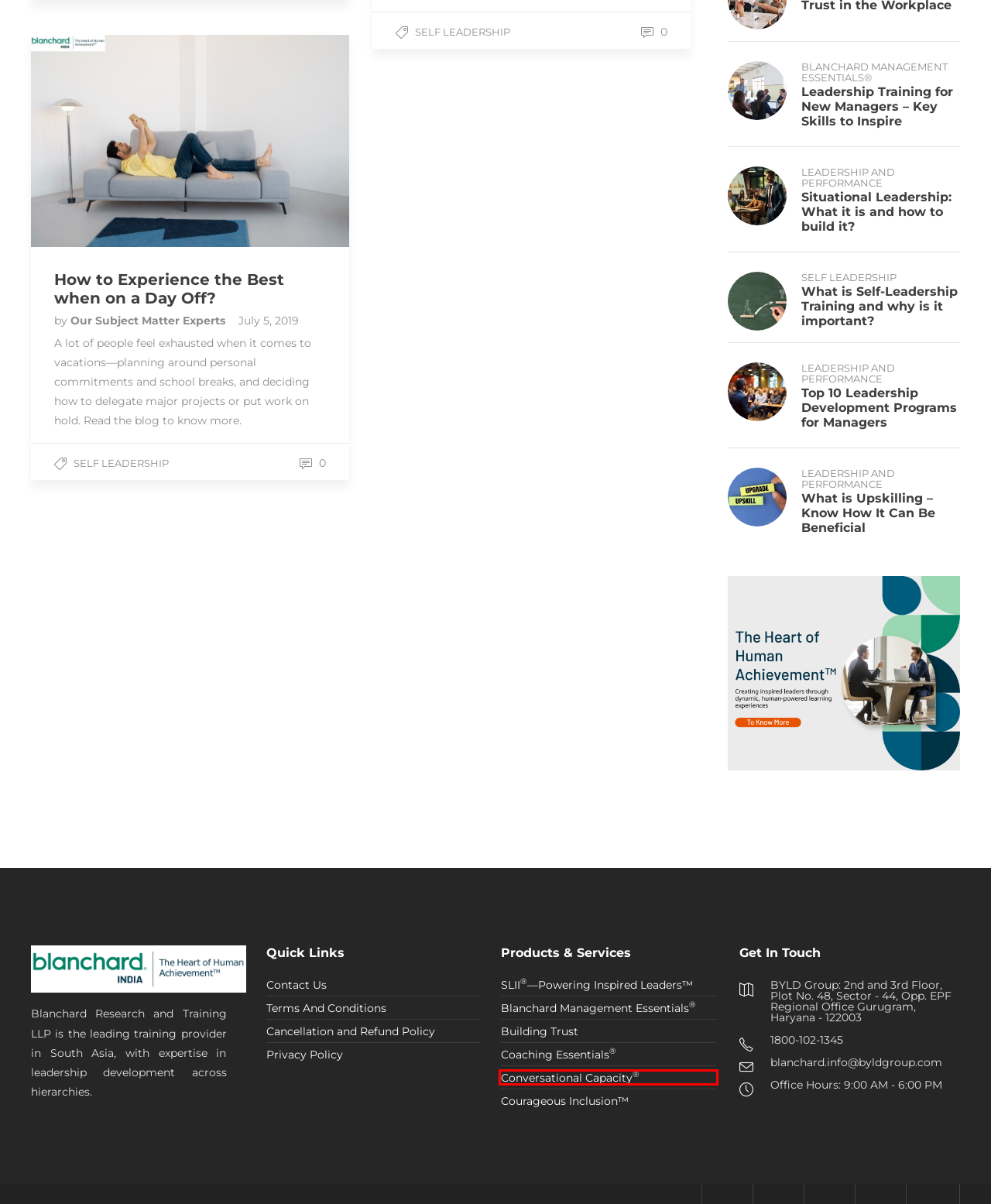Given a webpage screenshot with a red bounding box around a UI element, choose the webpage description that best matches the new webpage after clicking the element within the bounding box. Here are the candidates:
A. Situational Leadership: What it is and how to build it?
B. Courageous Inclusion™ - Diversity And Inclusion Leadership Program
C. Leadership and Performance - Blanchardindia
D. Top 10 Leadership Development Programs for Managers
E. Conversational Capacity® Training Program for Employees | Blanchard India
F. Contact us for all General and Non-Sales Enquiries - Blanchard India
G. How to Experience the Best when on a Day Off? - Blanchardindia
H. Blanchard Management Essentials® Program | First Time Manager Program

E